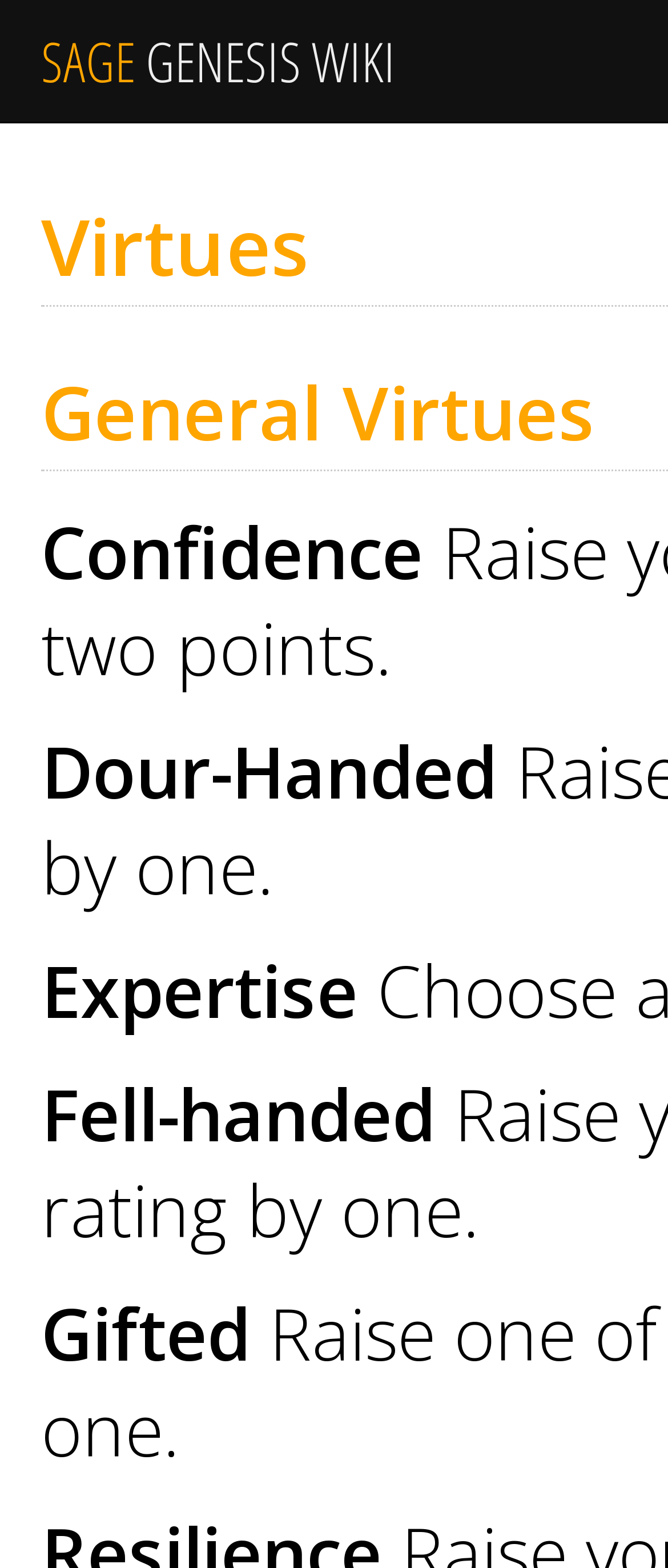Given the description: "Virtues", determine the bounding box coordinates of the UI element. The coordinates should be formatted as four float numbers between 0 and 1, [left, top, right, bottom].

[0.062, 0.122, 0.462, 0.19]